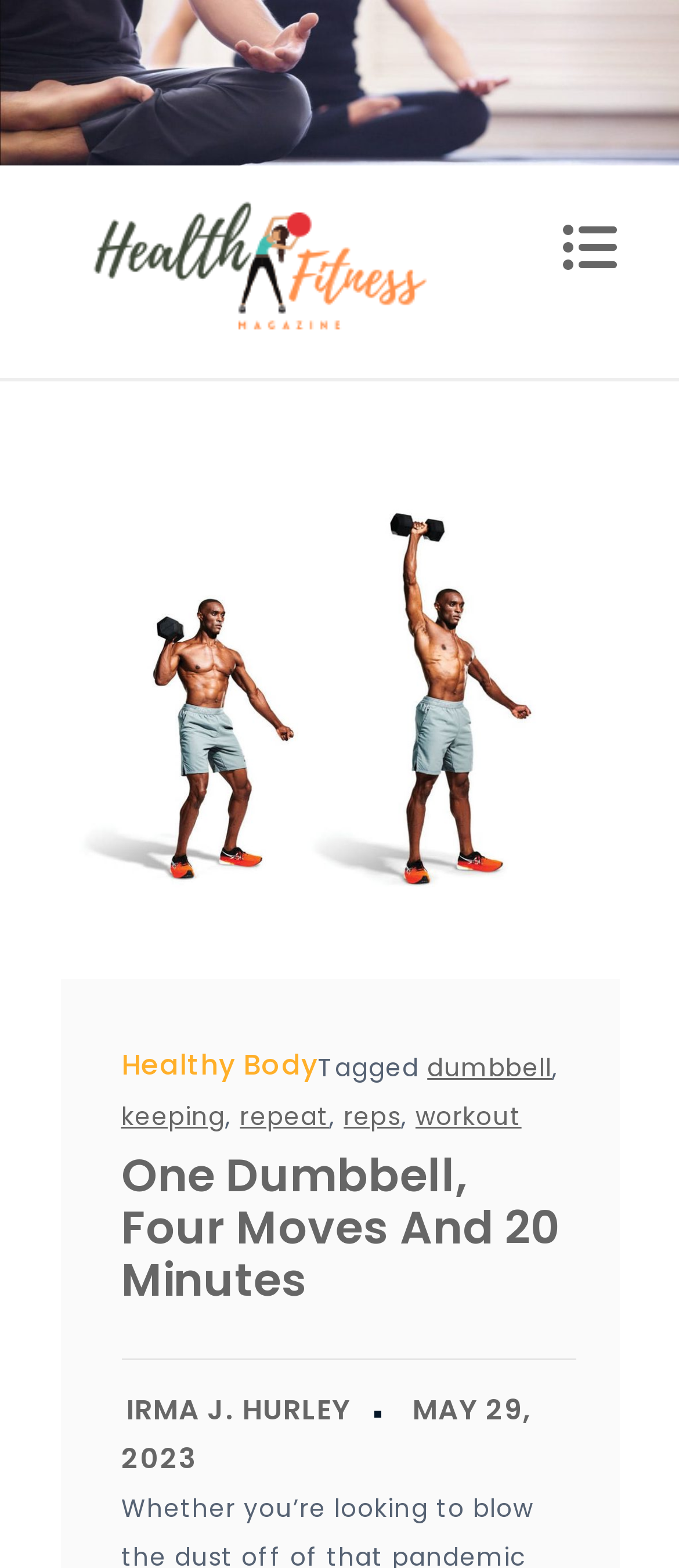Find the bounding box coordinates of the element to click in order to complete the given instruction: "read the article One Dumbbell, Four Moves And 20 Minutes."

[0.178, 0.733, 0.847, 0.833]